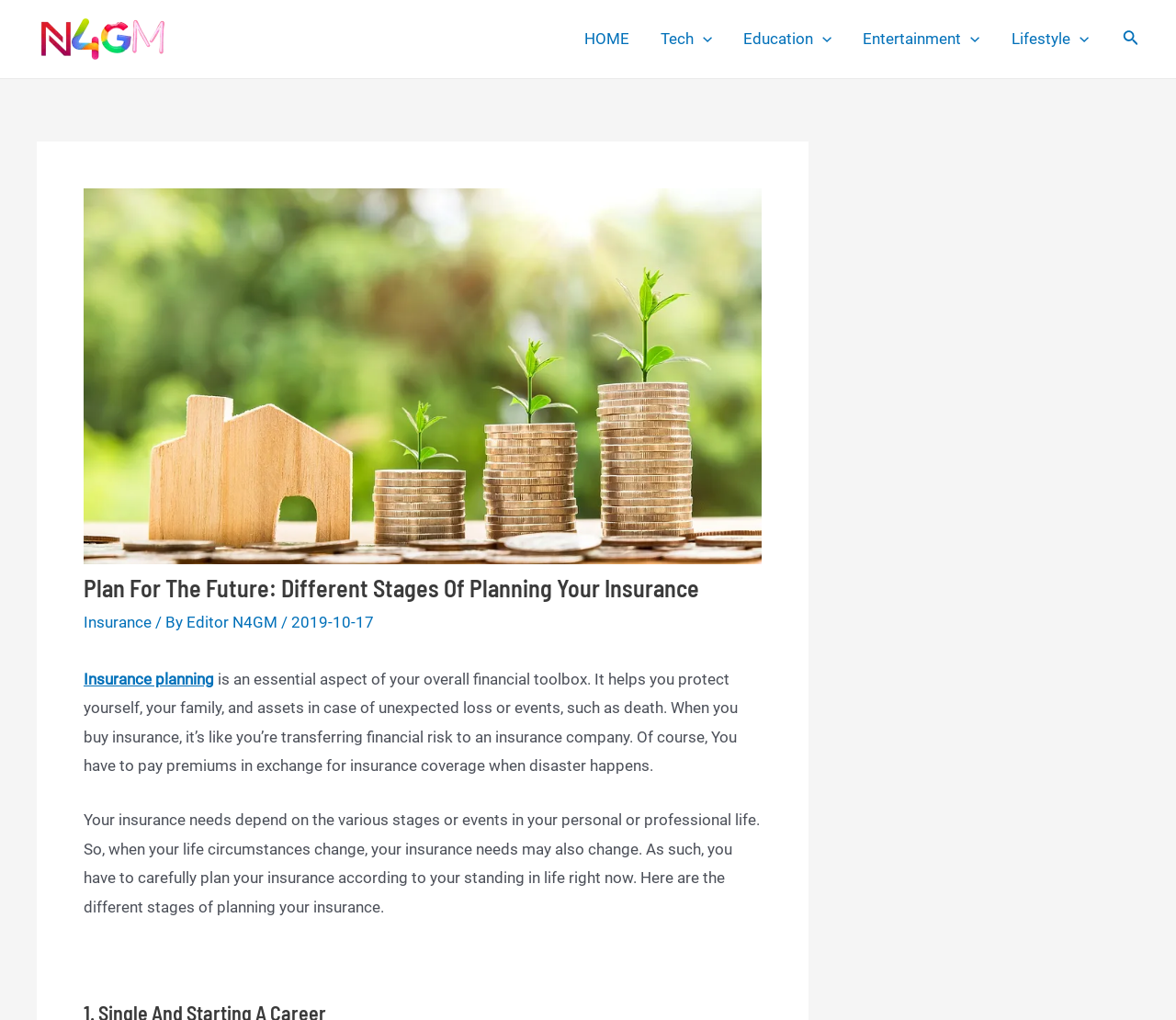Please identify the bounding box coordinates of the area that needs to be clicked to fulfill the following instruction: "go to home page."

[0.484, 0.016, 0.548, 0.061]